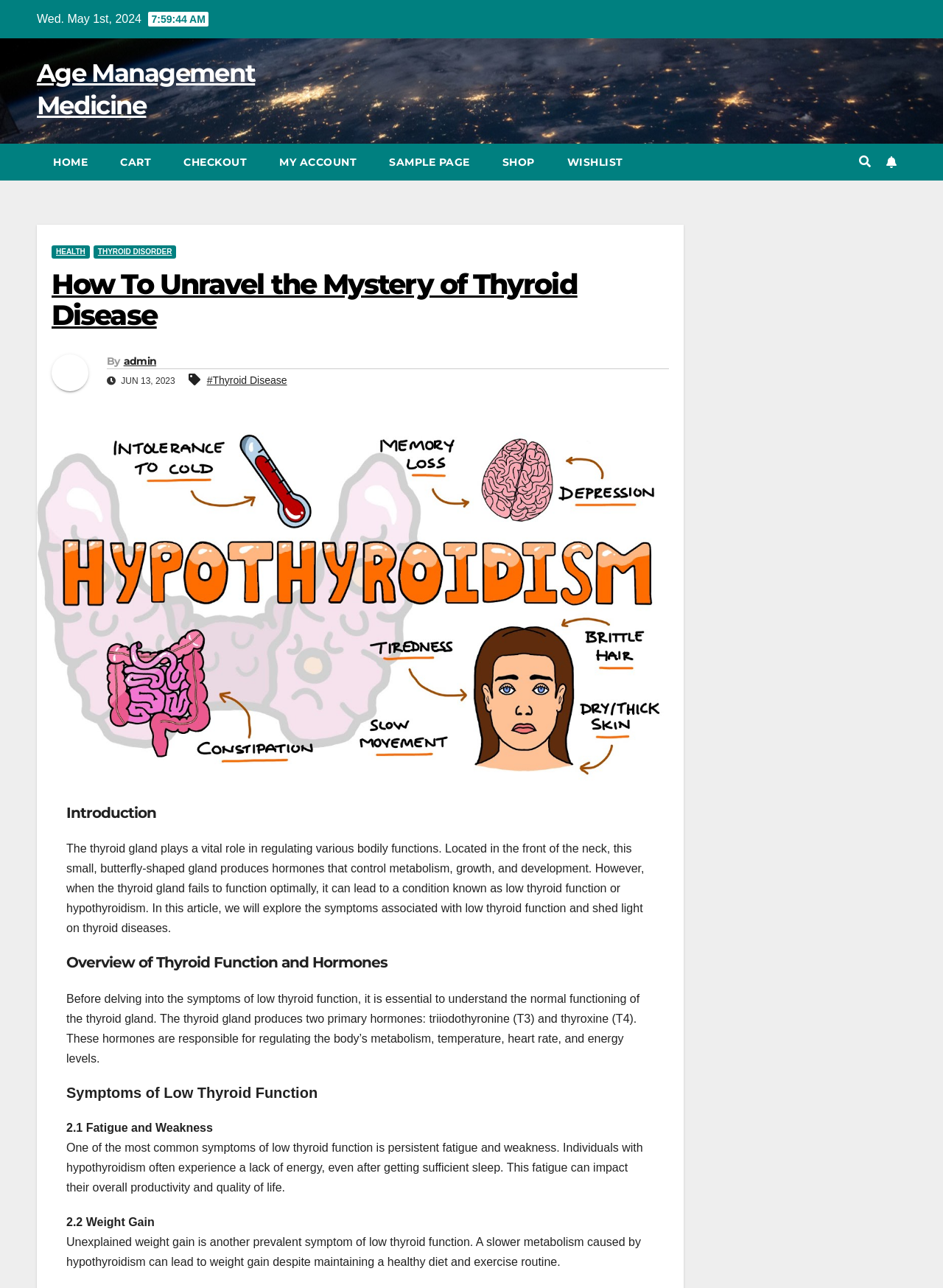Find the bounding box coordinates of the clickable area required to complete the following action: "check out".

[0.177, 0.112, 0.279, 0.14]